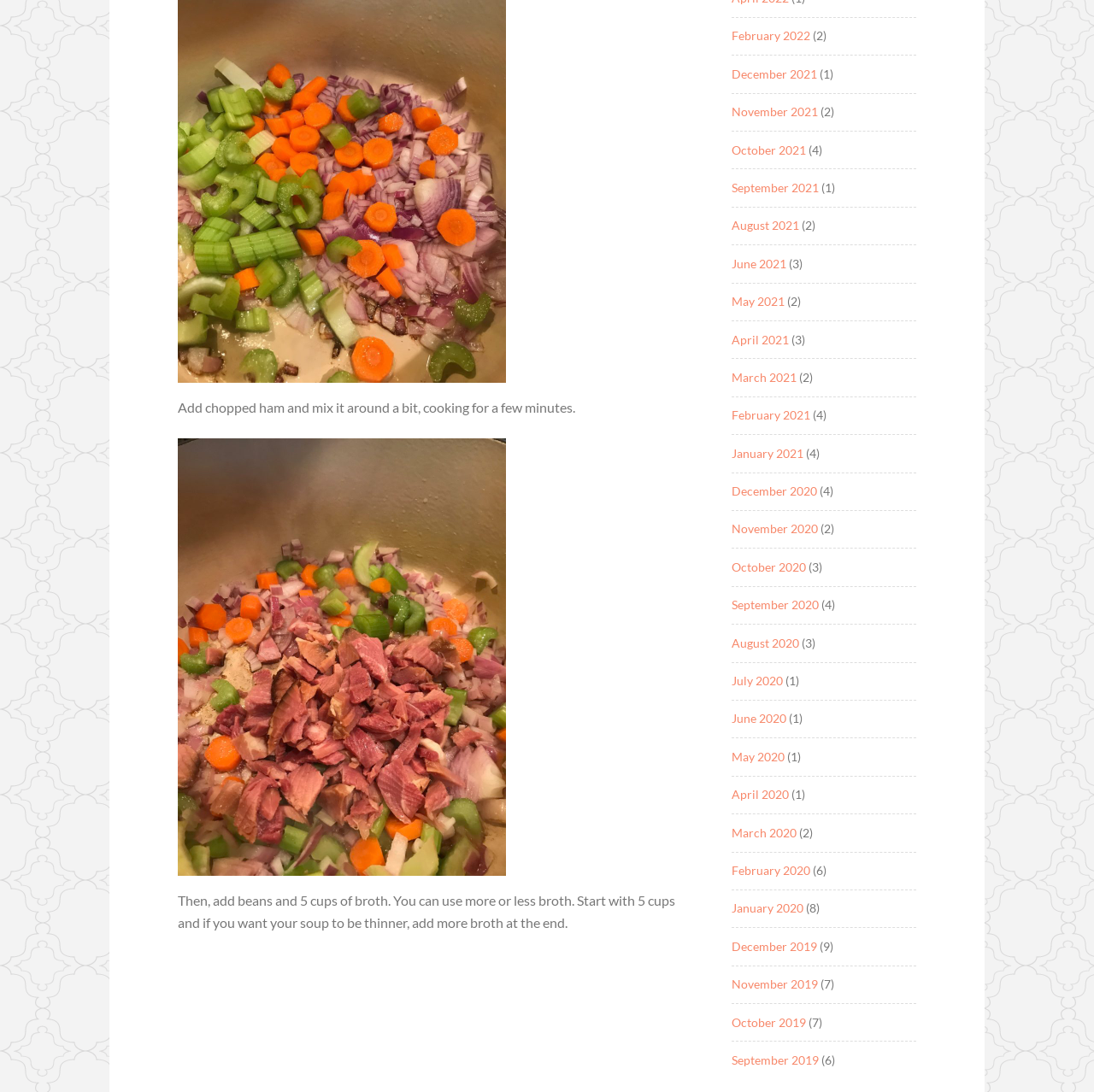Identify the coordinates of the bounding box for the element that must be clicked to accomplish the instruction: "Click on December 2021".

[0.669, 0.061, 0.747, 0.074]